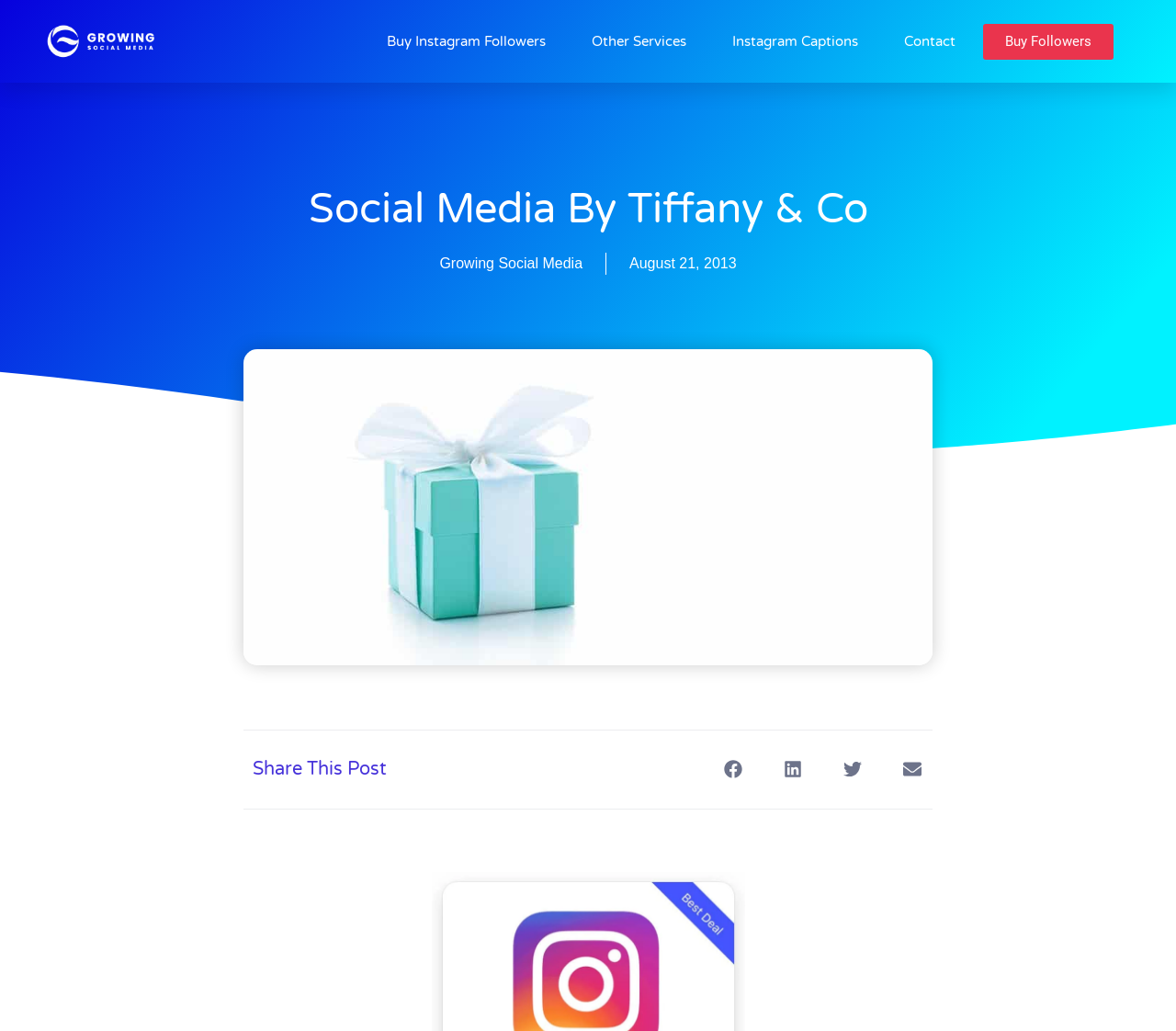Determine and generate the text content of the webpage's headline.

Social Media By Tiffany & Co